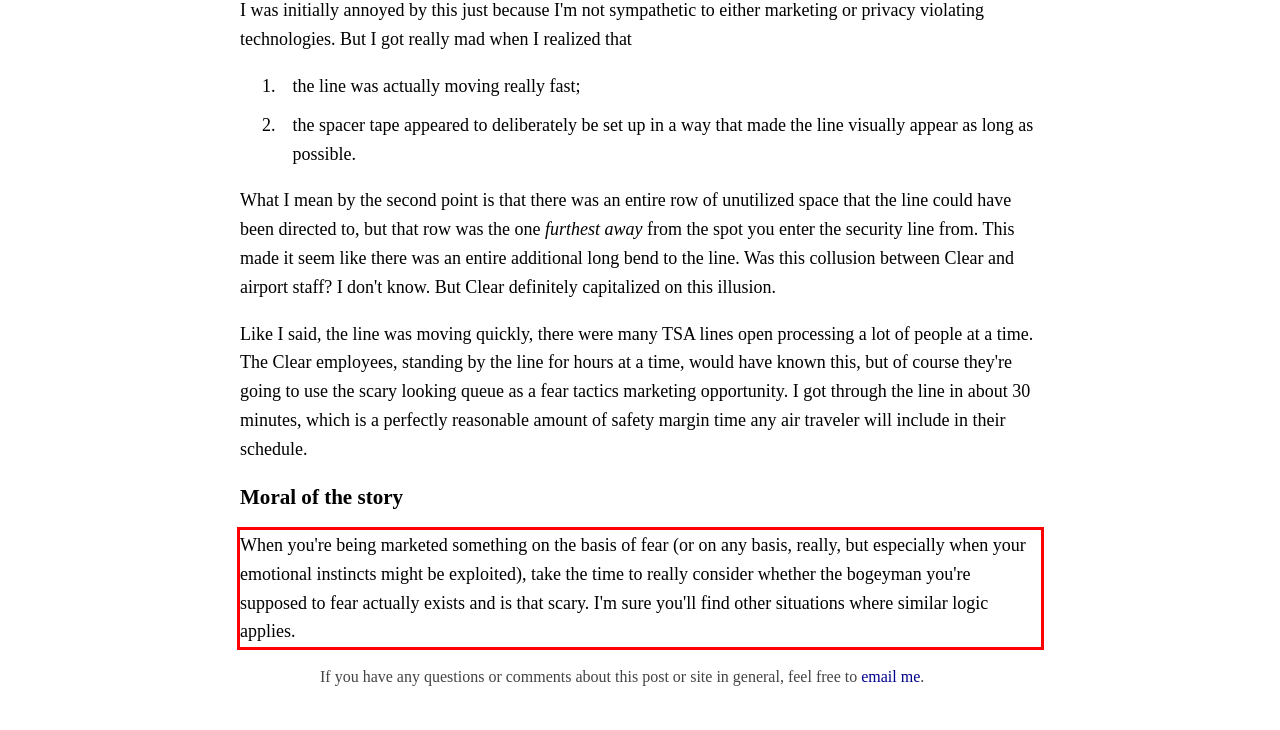By examining the provided screenshot of a webpage, recognize the text within the red bounding box and generate its text content.

When you're being marketed something on the basis of fear (or on any basis, really, but especially when your emotional instincts might be exploited), take the time to really consider whether the bogeyman you're supposed to fear actually exists and is that scary. I'm sure you'll find other situations where similar logic applies.